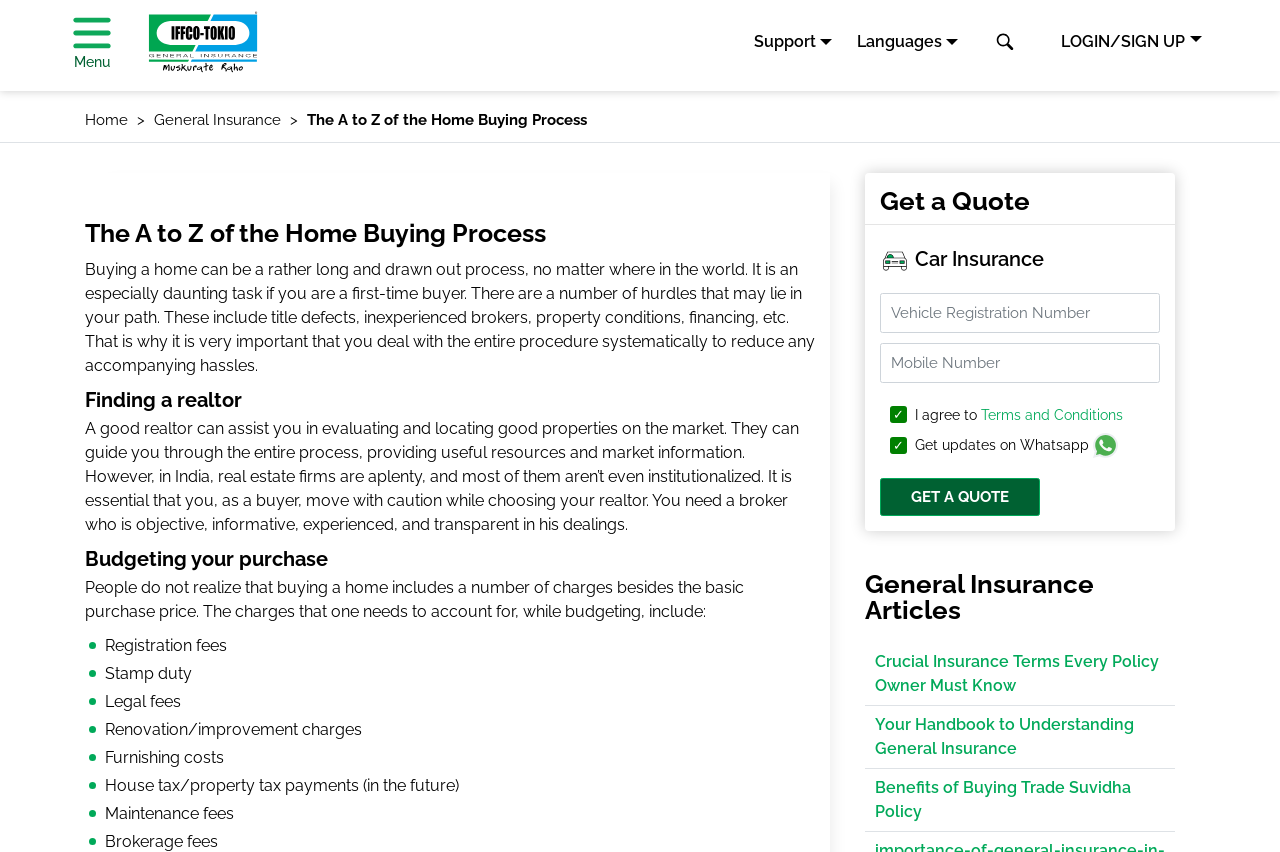Provide a brief response using a word or short phrase to this question:
What is the function of the 'LOGIN/SIGN UP' button?

To log in or sign up